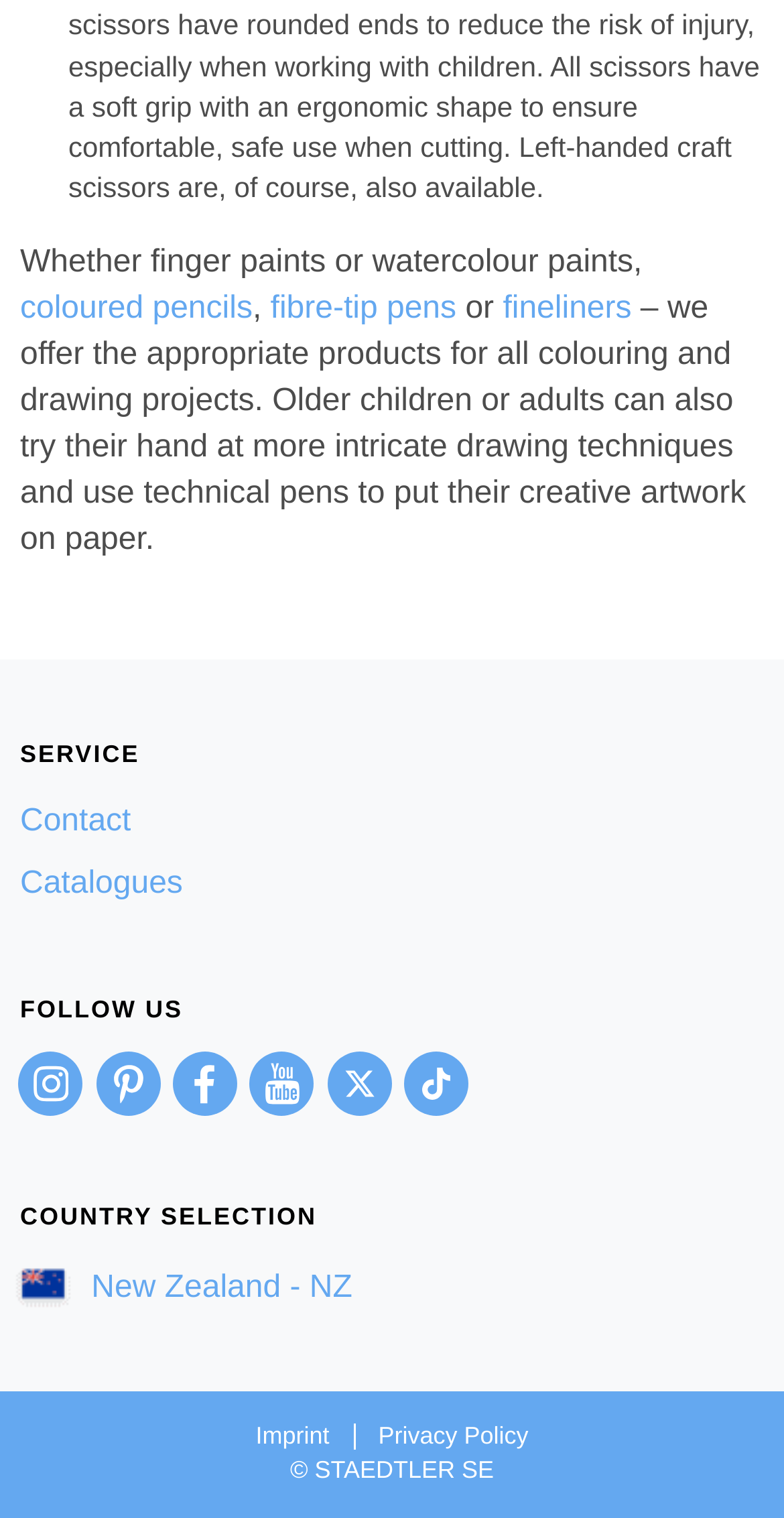What types of art supplies are mentioned?
Respond to the question with a single word or phrase according to the image.

paints, pencils, pens